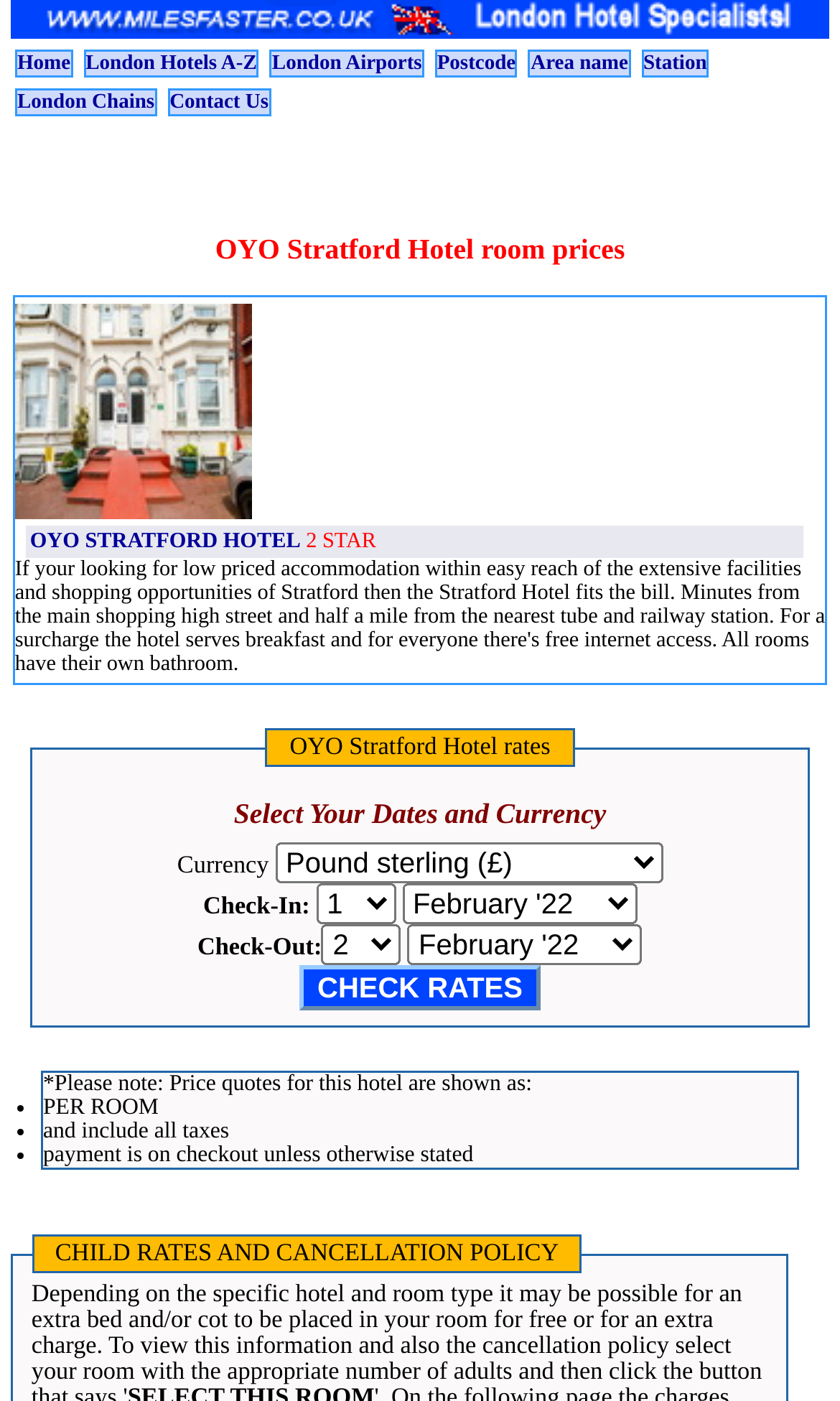Please specify the bounding box coordinates in the format (top-left x, top-left y, bottom-right x, bottom-right y), with values ranging from 0 to 1. Identify the bounding box for the UI component described as follows: Contact Us

[0.199, 0.063, 0.322, 0.083]